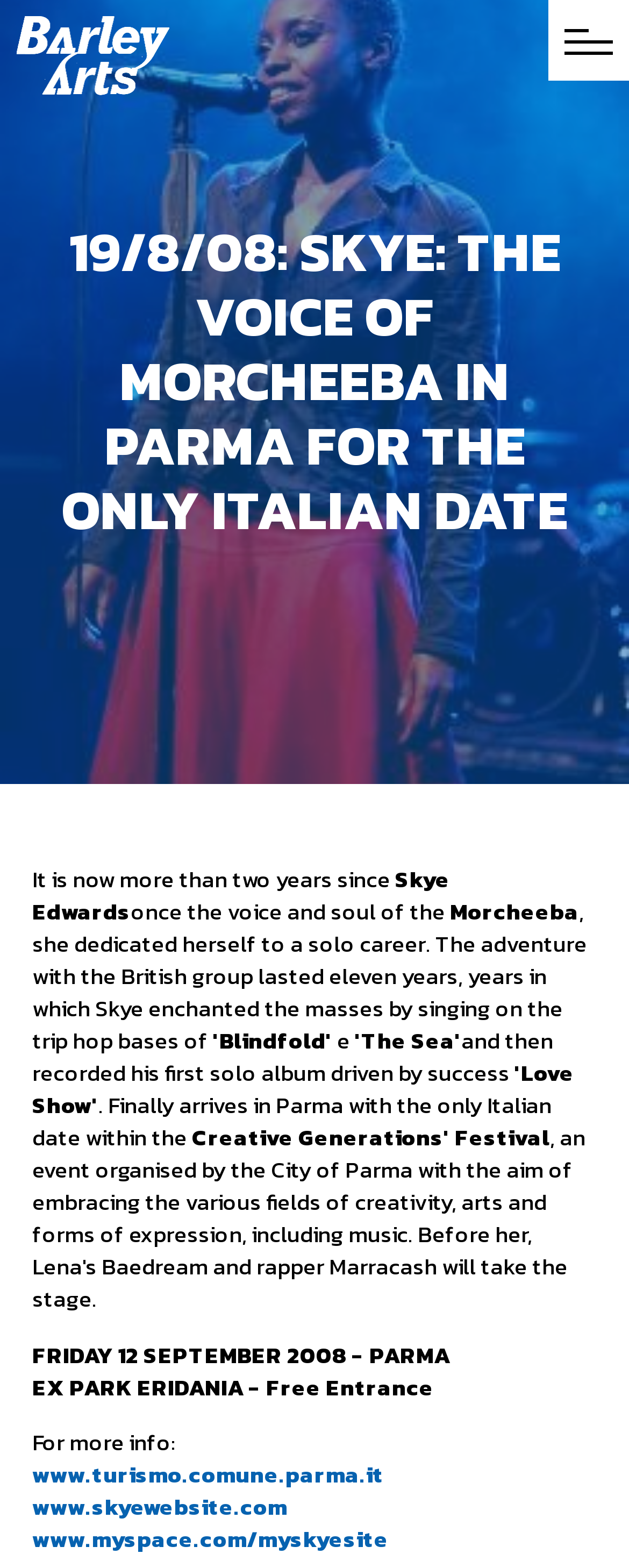Can you extract the primary headline text from the webpage?

19/8/08: SKYE: THE VOICE OF MORCHEEBA IN PARMA FOR THE ONLY ITALIAN DATE